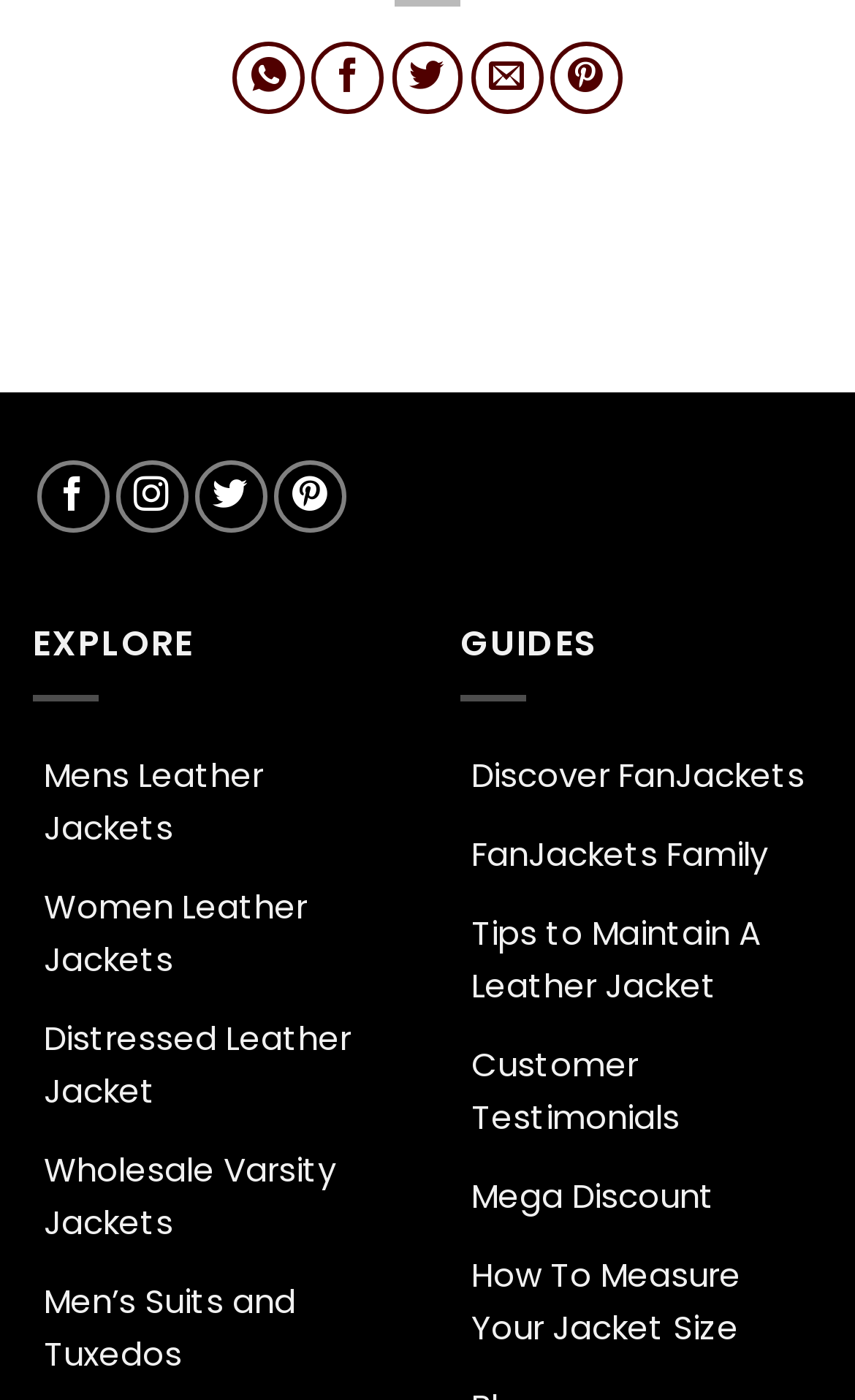Show the bounding box coordinates of the region that should be clicked to follow the instruction: "Get tips to maintain a leather jacket."

[0.538, 0.638, 0.962, 0.732]